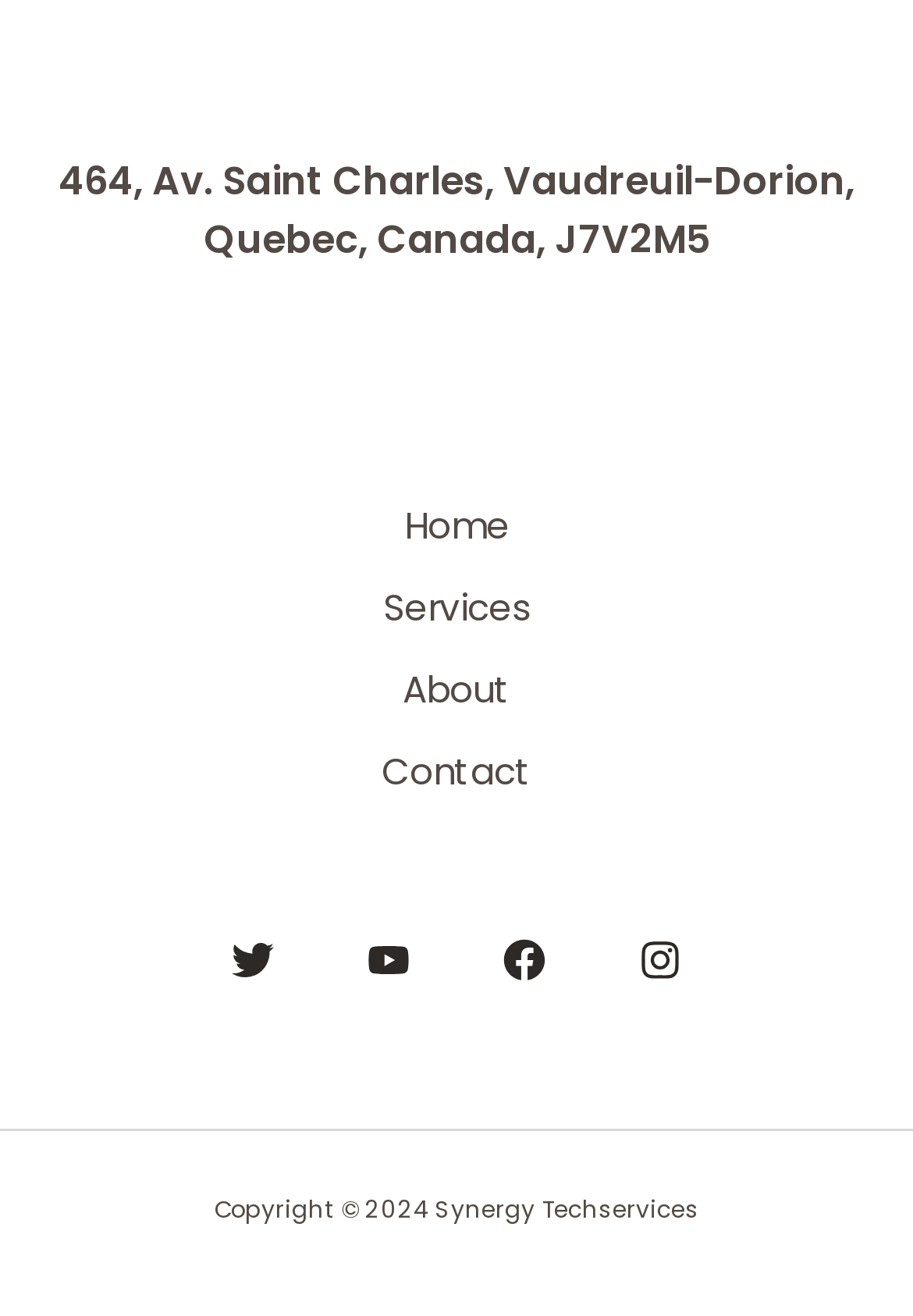Refer to the screenshot and answer the following question in detail:
What is the purpose of the webpage?

Based on the presence of a navigation menu, social media links, and a copyright statement, it can be inferred that the webpage is the official website of Synergy Techservices, a company that provides some kind of services.